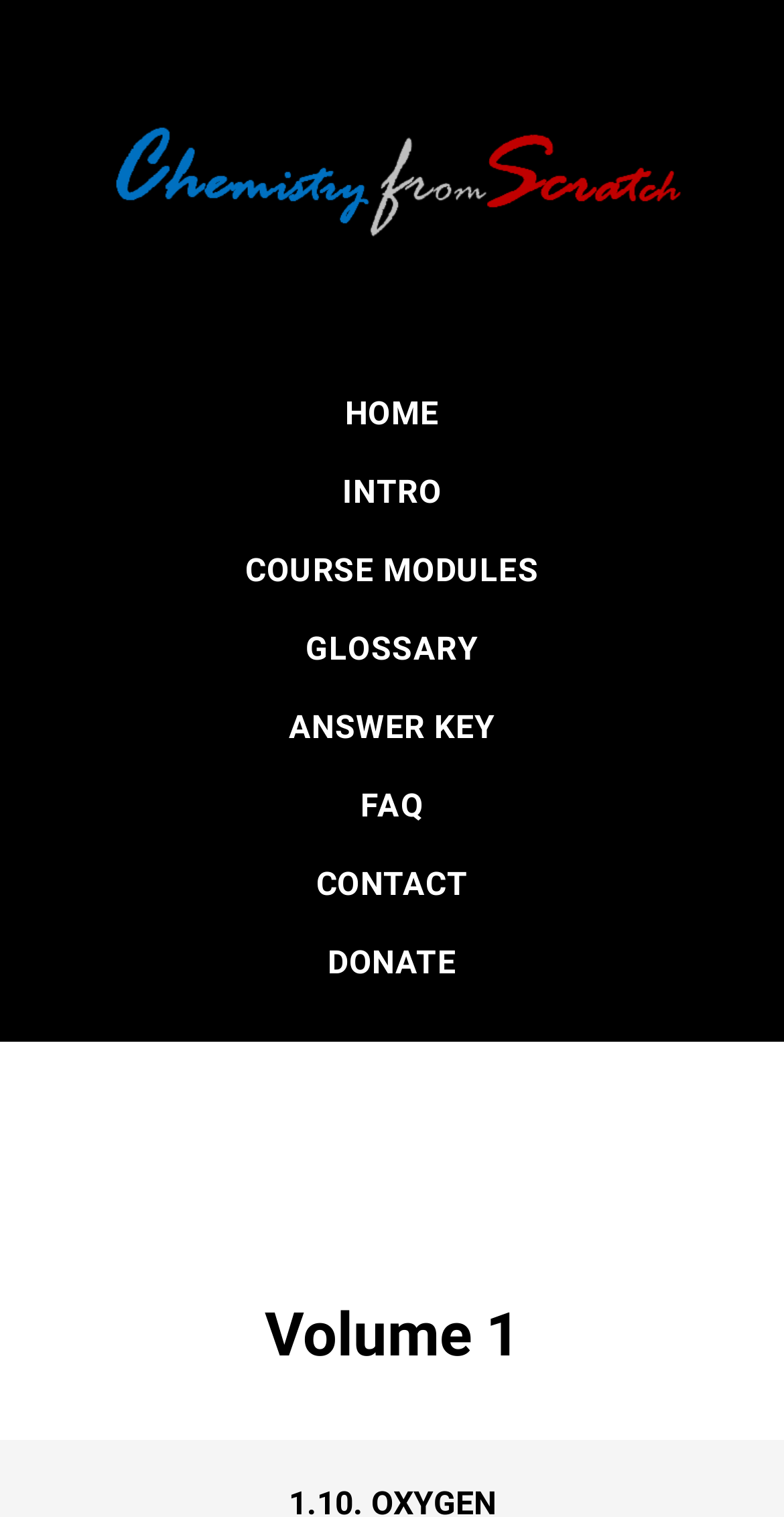Determine the bounding box coordinates for the clickable element to execute this instruction: "go to home page". Provide the coordinates as four float numbers between 0 and 1, i.e., [left, top, right, bottom].

[0.44, 0.26, 0.56, 0.285]